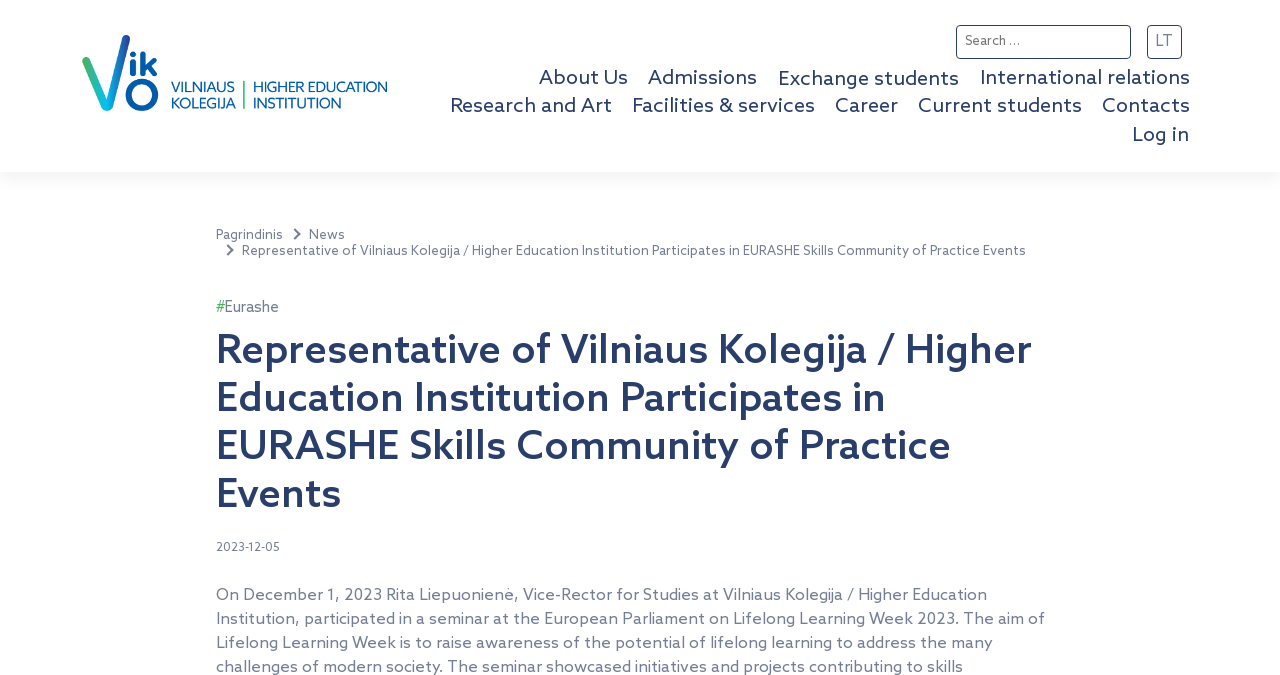Please identify the bounding box coordinates of where to click in order to follow the instruction: "Search for something".

[0.747, 0.037, 0.884, 0.087]